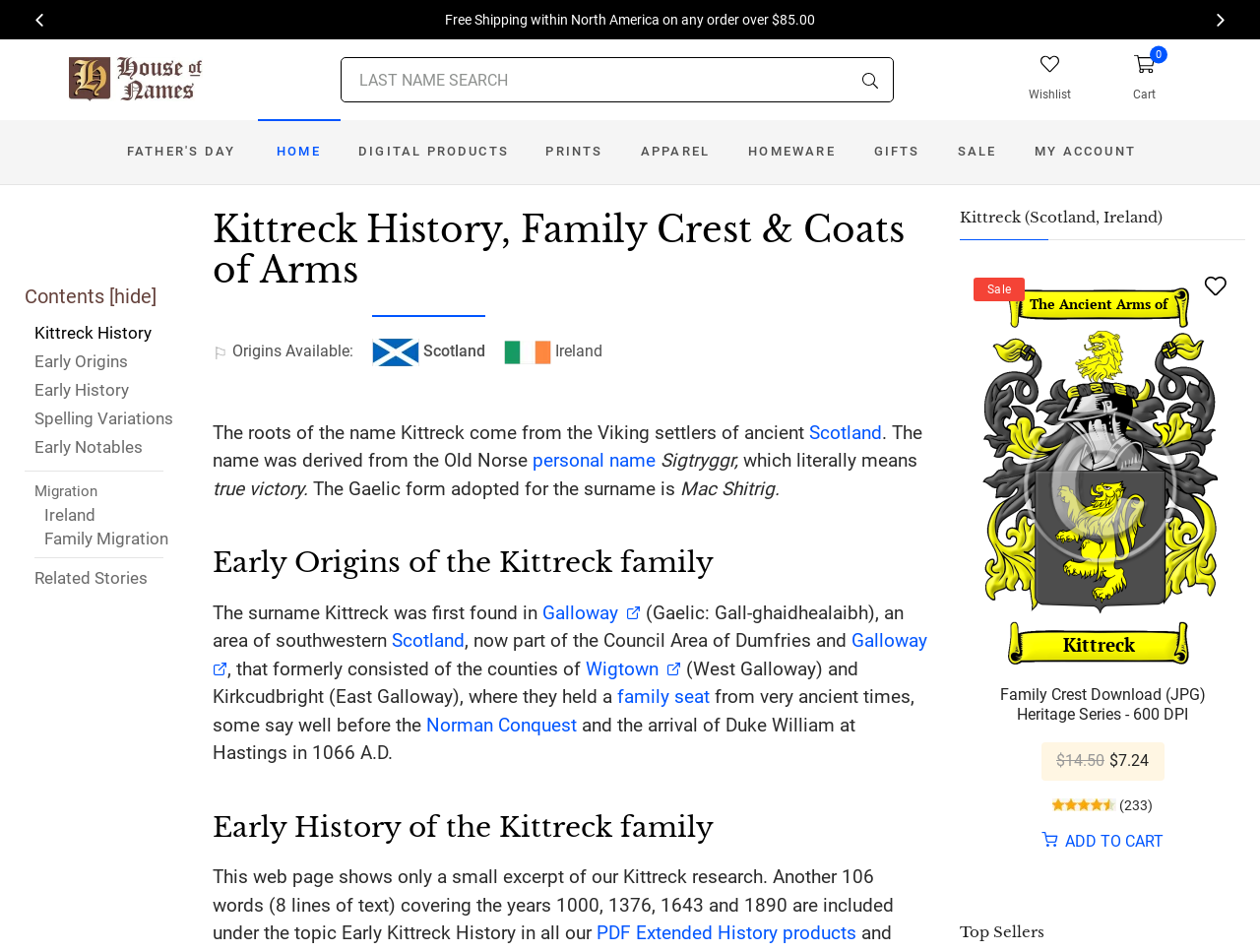Can you specify the bounding box coordinates for the region that should be clicked to fulfill this instruction: "Click on the Wishlist link".

[0.795, 0.041, 0.87, 0.126]